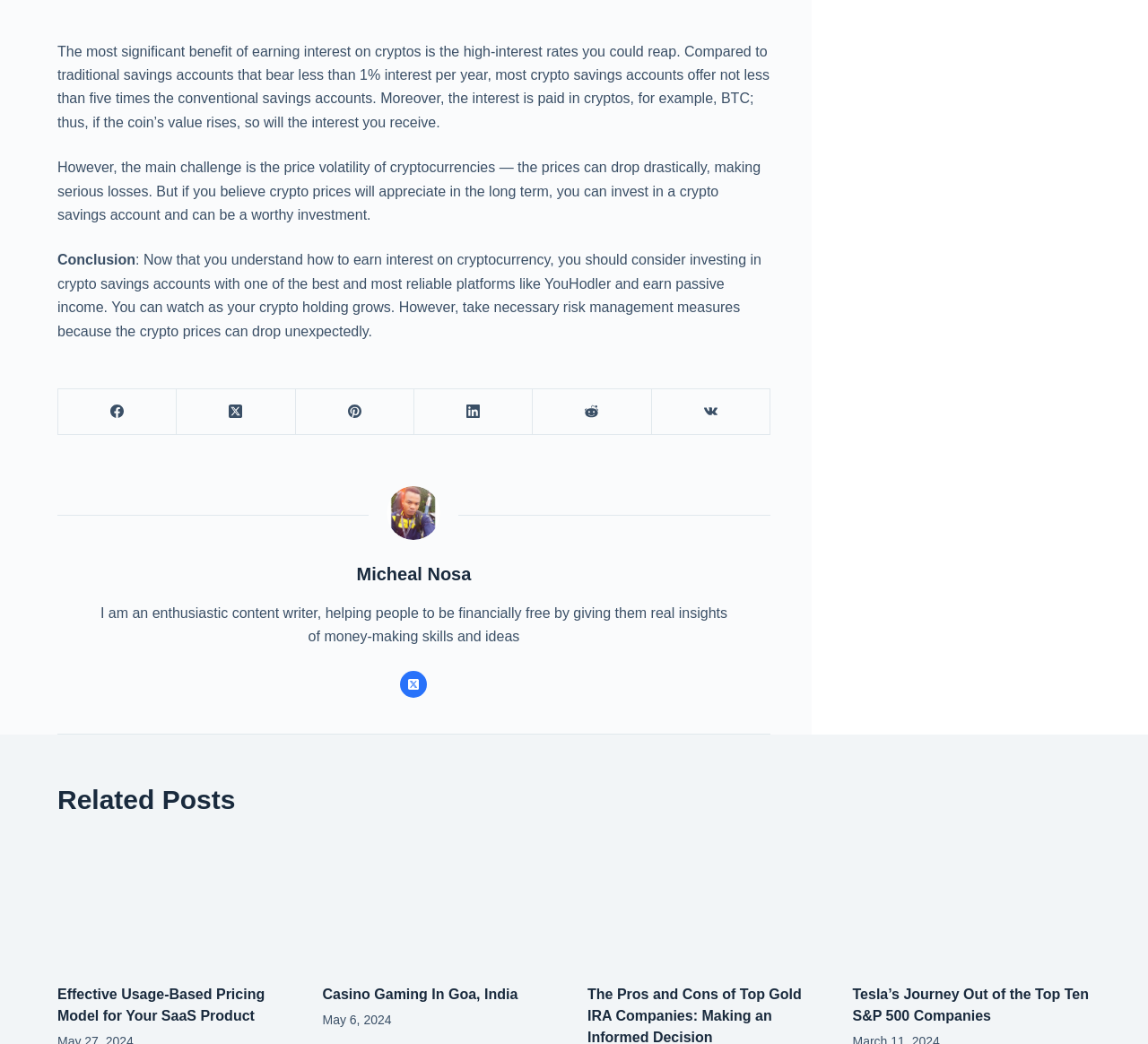Determine the bounding box coordinates of the UI element described by: "aria-label="X (Twitter) icon"".

[0.349, 0.642, 0.372, 0.668]